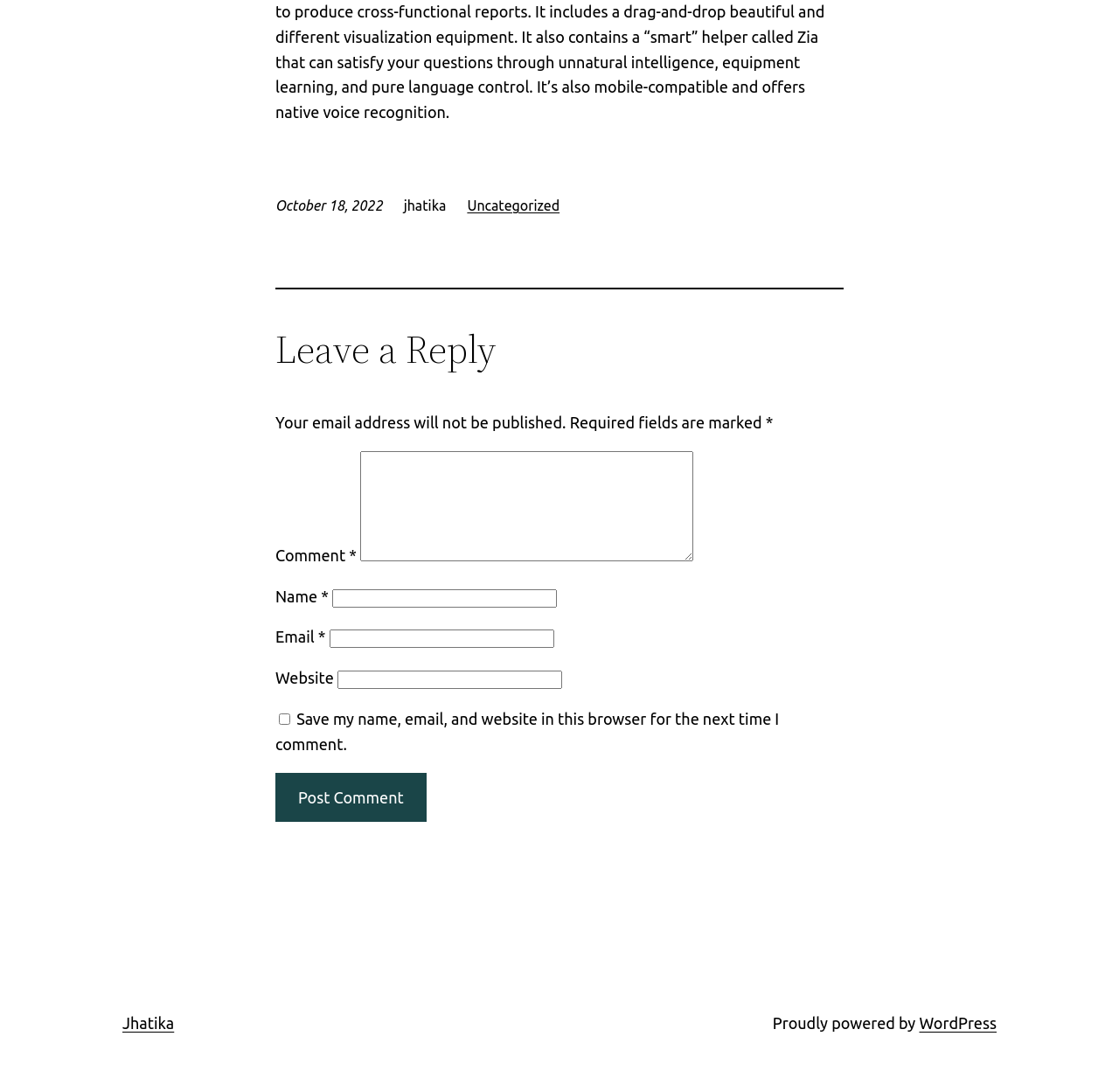Show the bounding box coordinates of the region that should be clicked to follow the instruction: "Visit the Uncategorized page."

[0.417, 0.181, 0.5, 0.195]